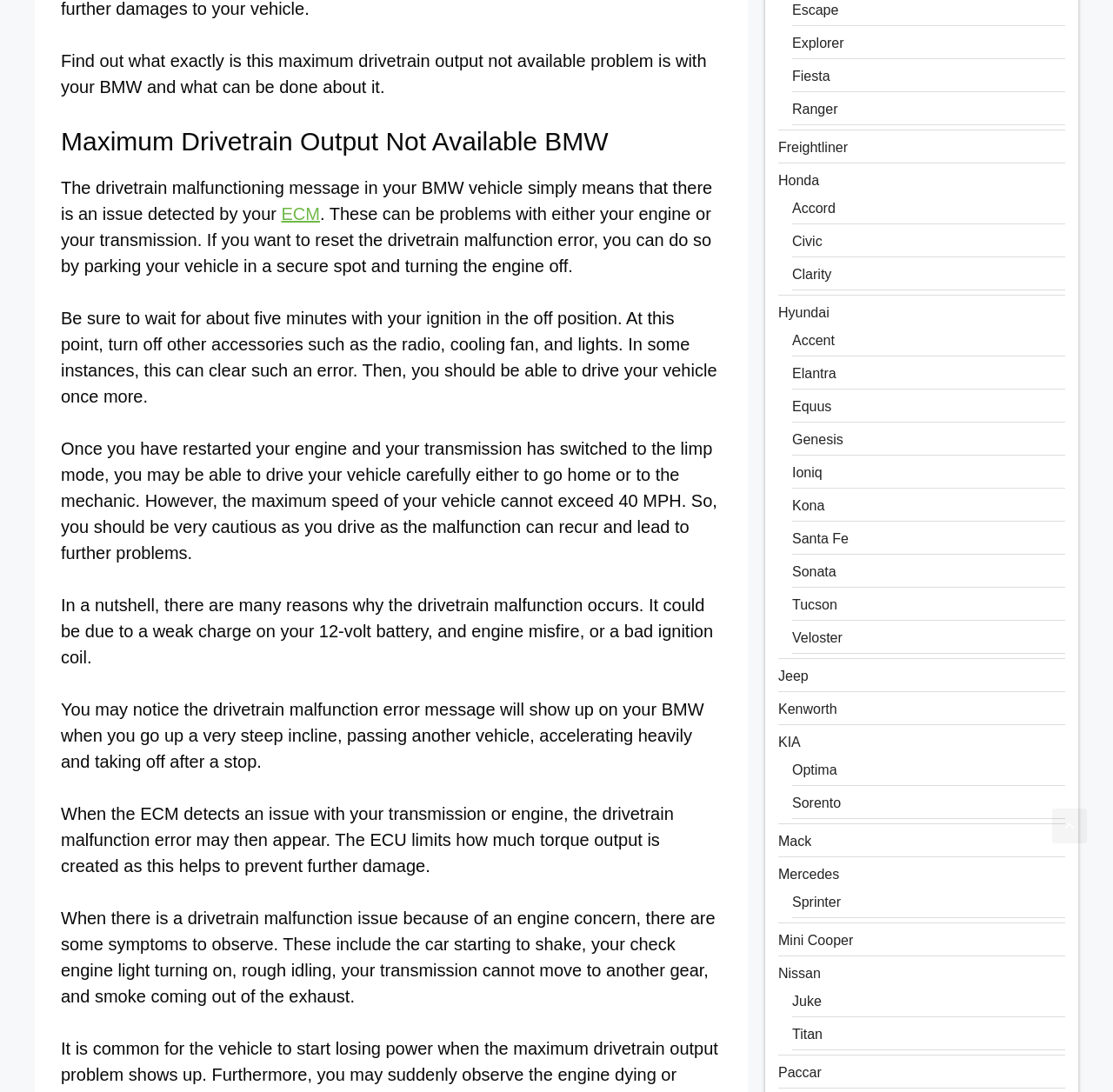Determine the bounding box coordinates for the area that should be clicked to carry out the following instruction: "Search for a keyword".

None